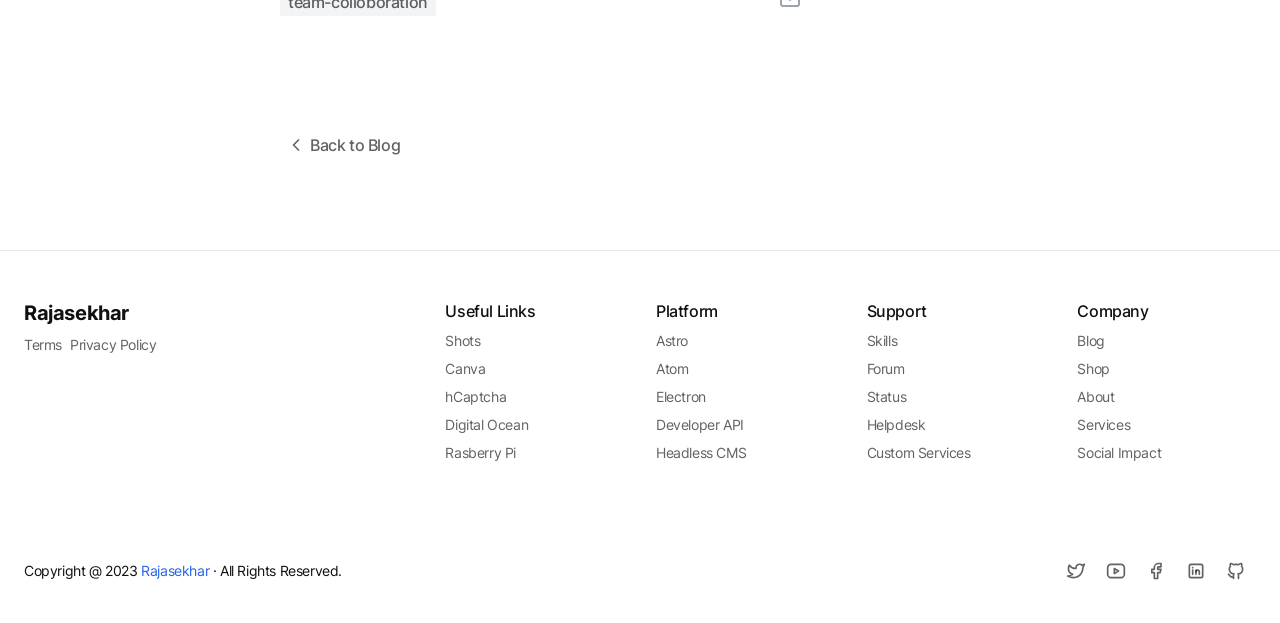What is the first link on the webpage?
Using the visual information from the image, give a one-word or short-phrase answer.

Back to Blog